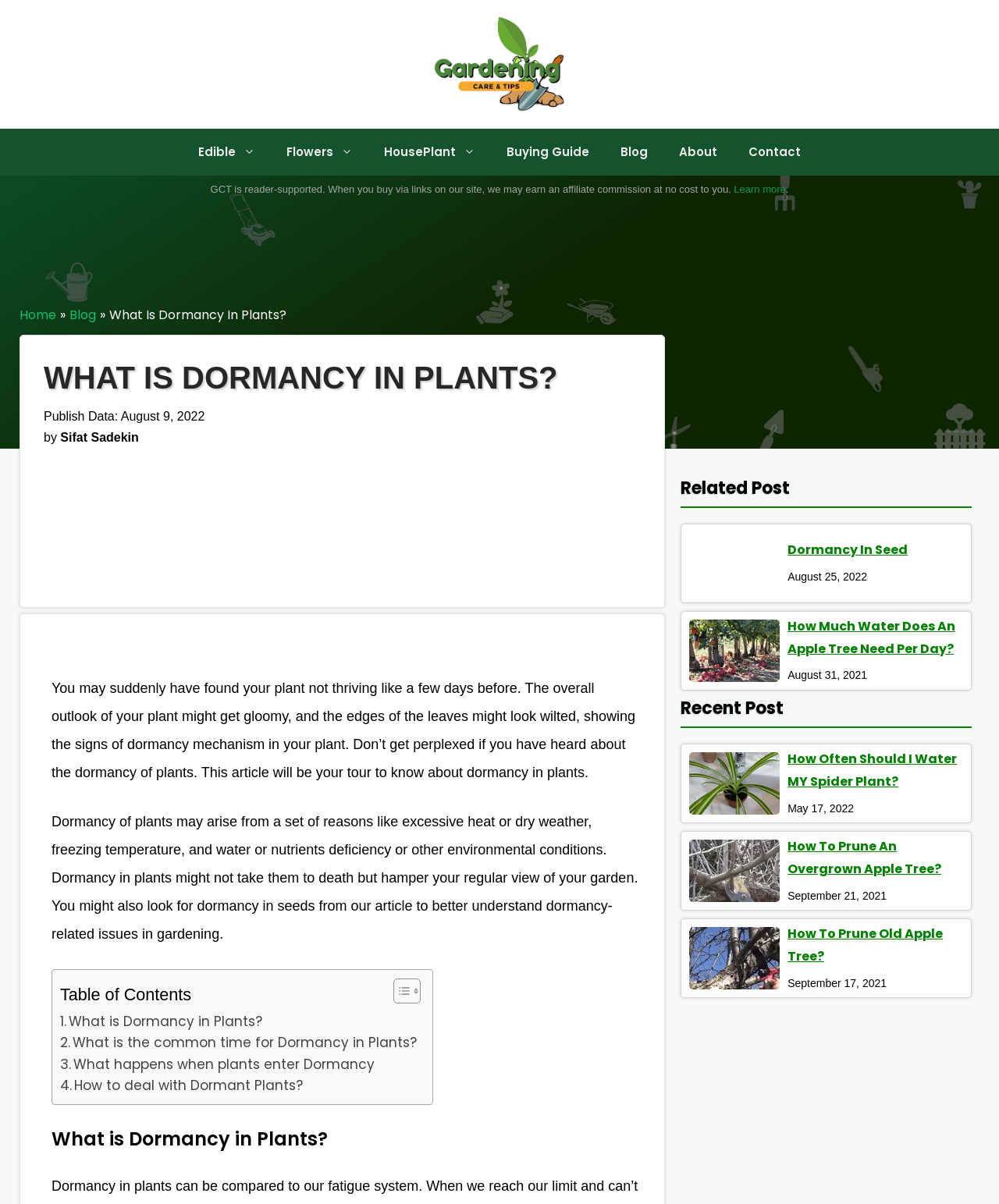Provide the bounding box coordinates of the HTML element described by the text: "What is Dormancy in Plants?". The coordinates should be in the format [left, top, right, bottom] with values between 0 and 1.

[0.06, 0.84, 0.263, 0.858]